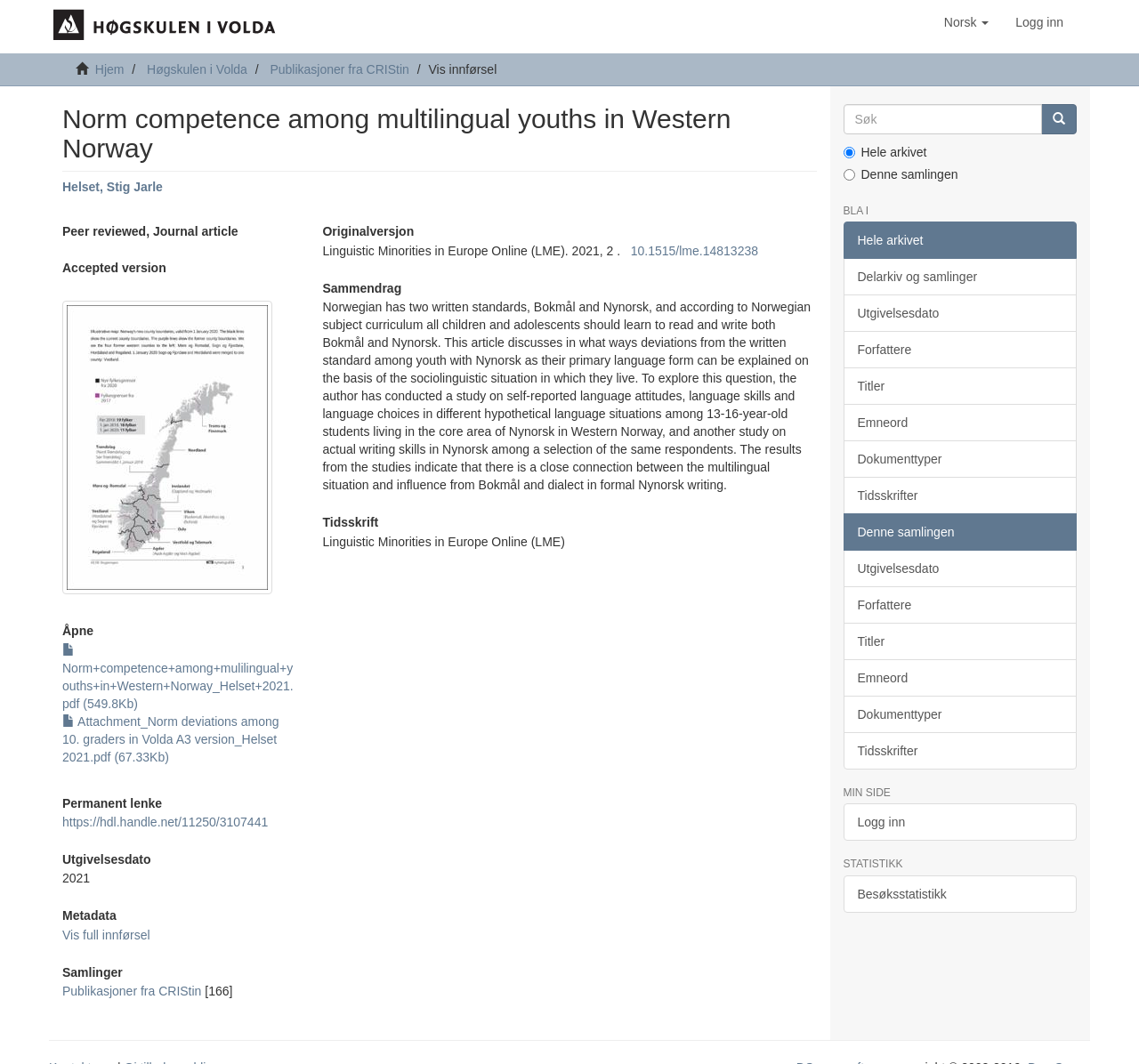What is the title of the article?
Please use the visual content to give a single word or phrase answer.

Norm competence among multilingual youths in Western Norway